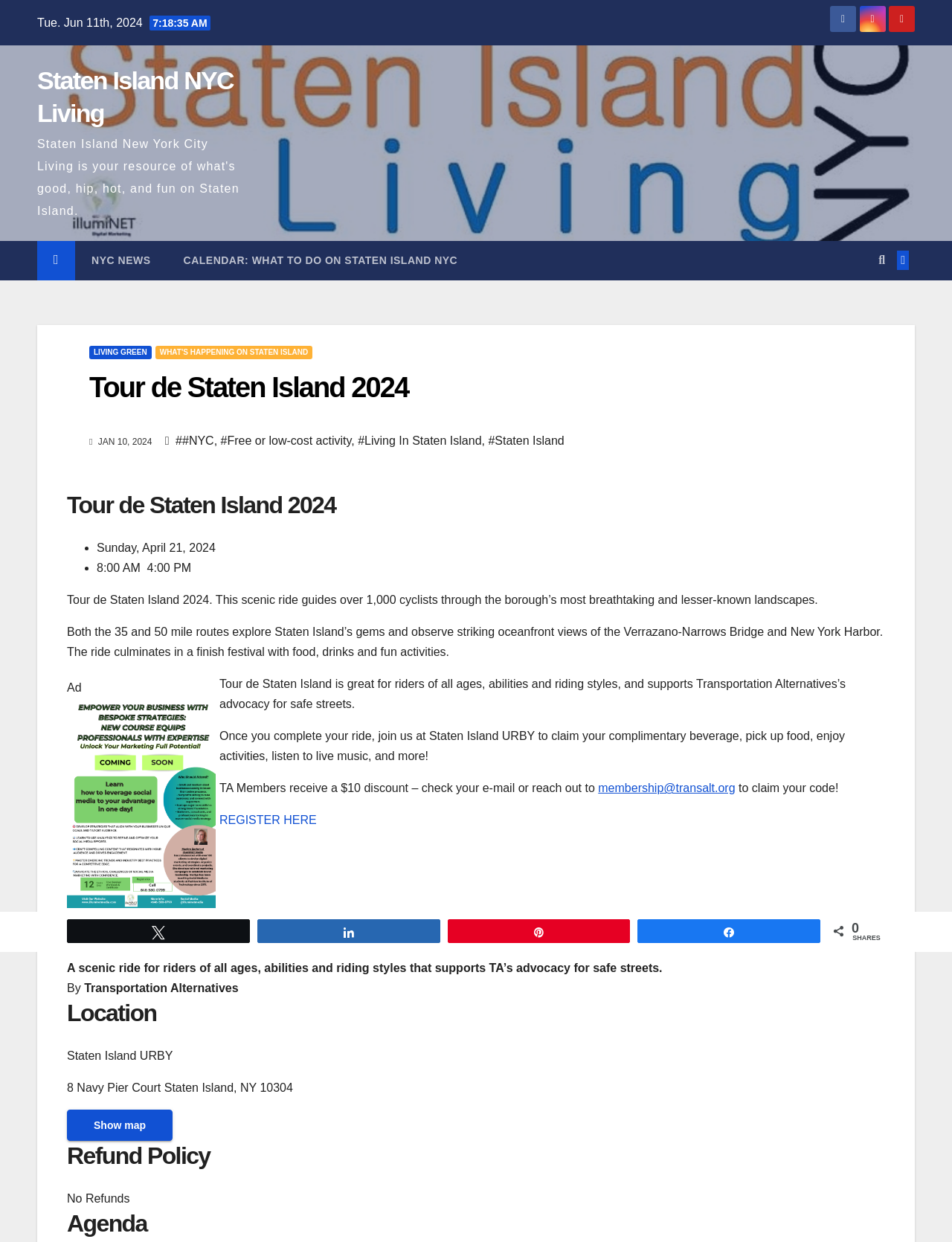What is the duration of the event?
Answer briefly with a single word or phrase based on the image.

8:00 AM - 4:00 PM